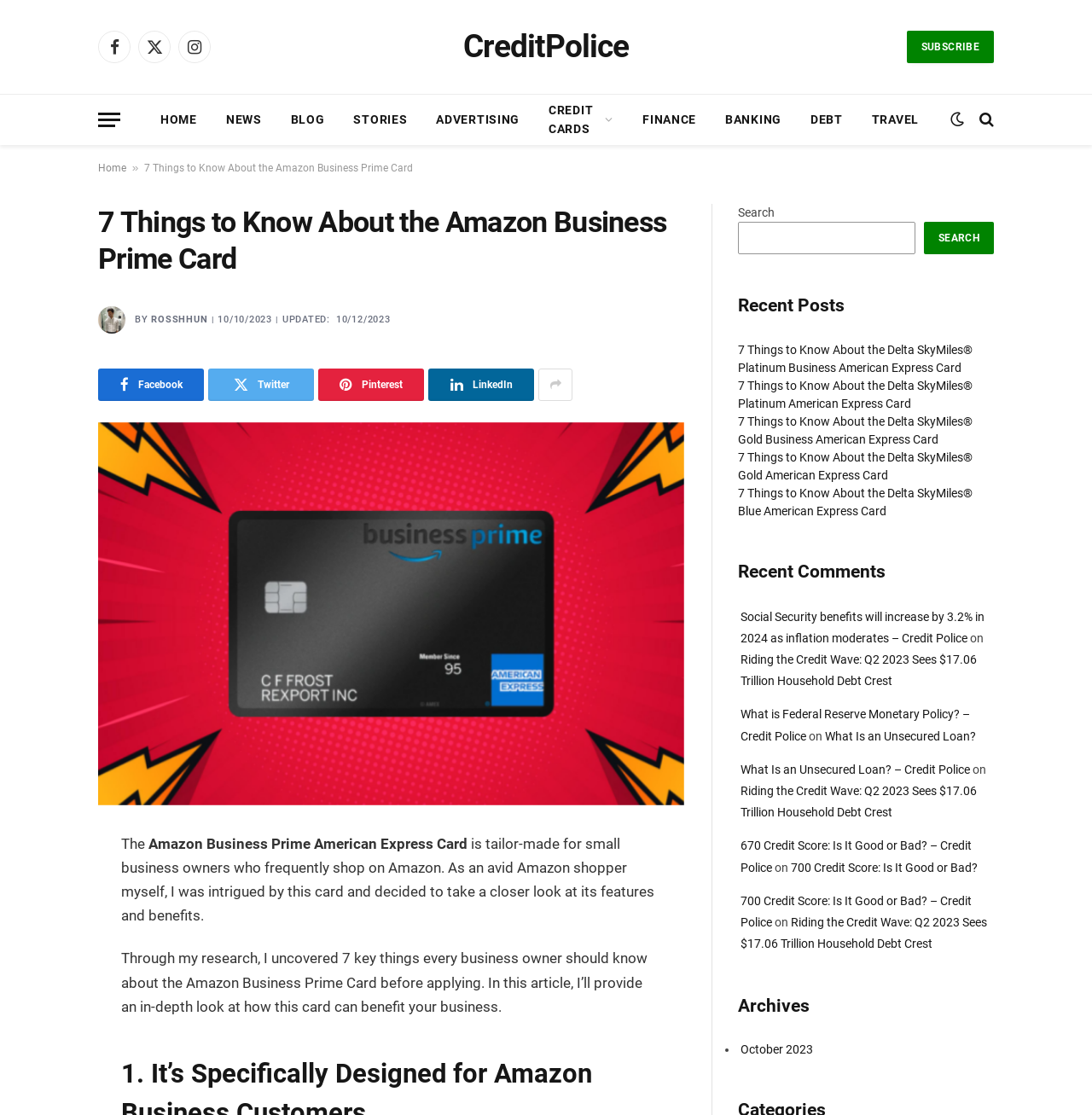Please determine the bounding box coordinates of the element's region to click in order to carry out the following instruction: "Check the 'Reviews' page". The coordinates should be four float numbers between 0 and 1, i.e., [left, top, right, bottom].

None